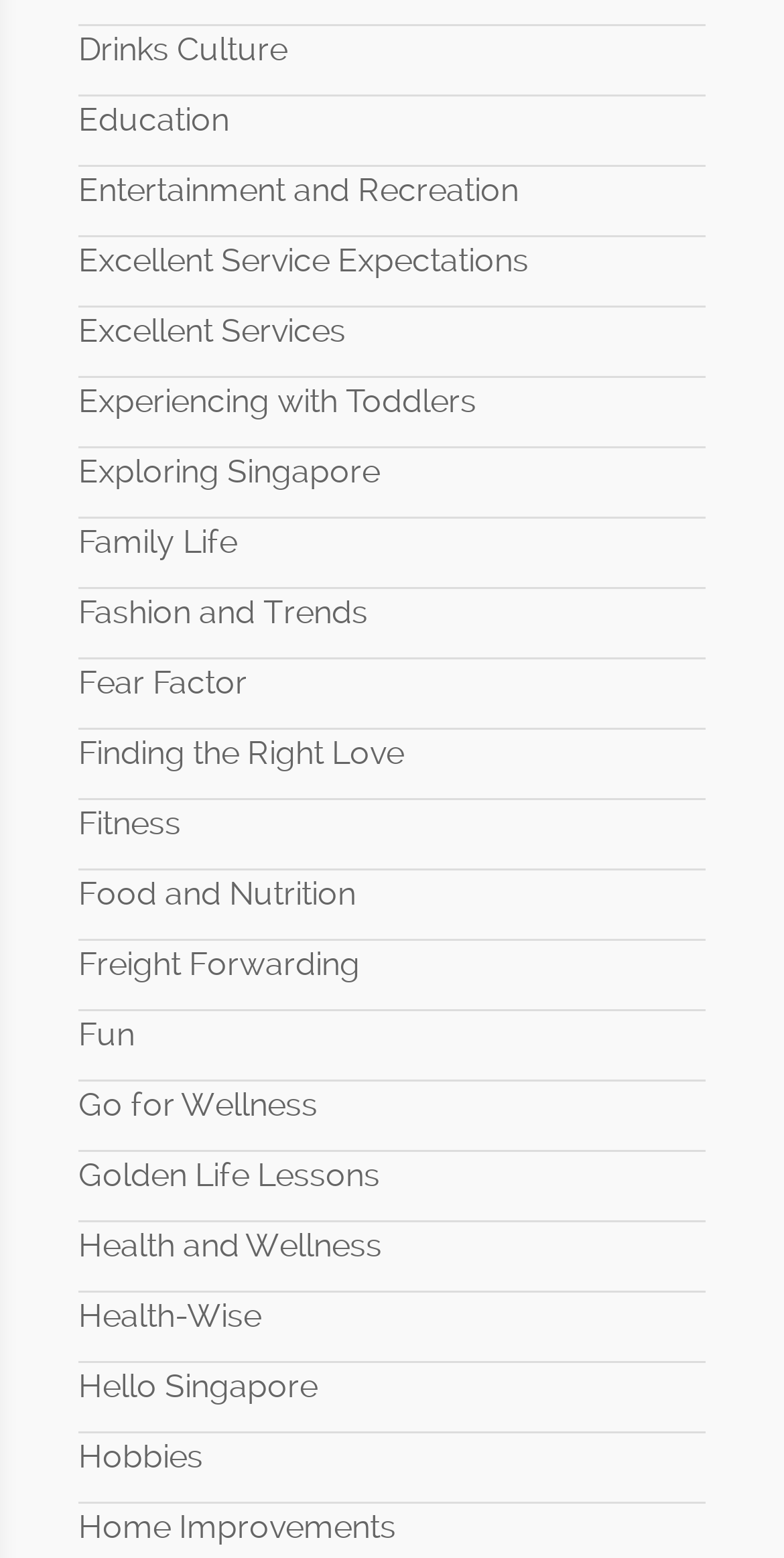Identify the bounding box of the UI component described as: "Hobbies".

[0.1, 0.922, 0.259, 0.947]